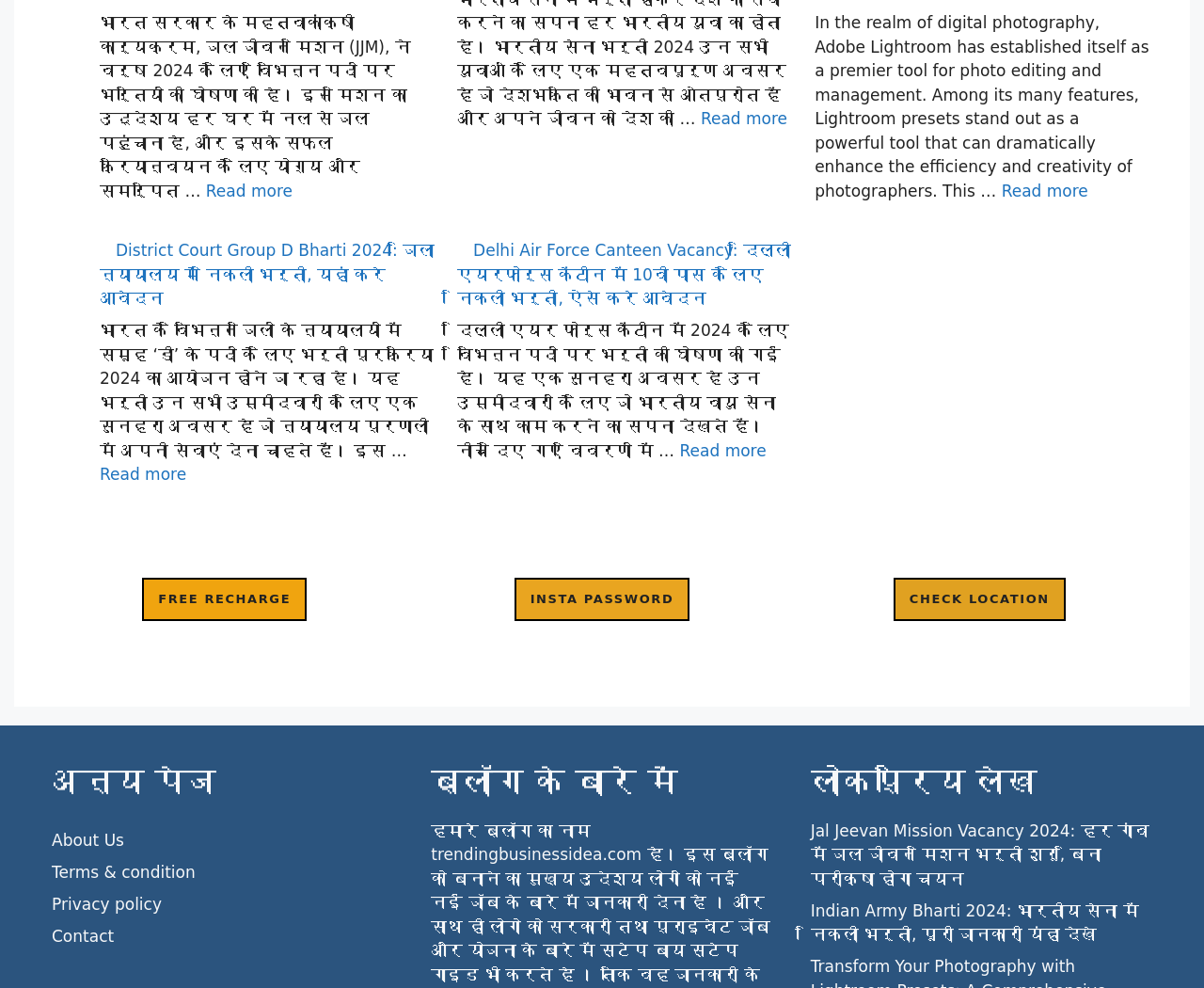What type of jobs are mentioned on the webpage?
Using the image provided, answer with just one word or phrase.

Government jobs